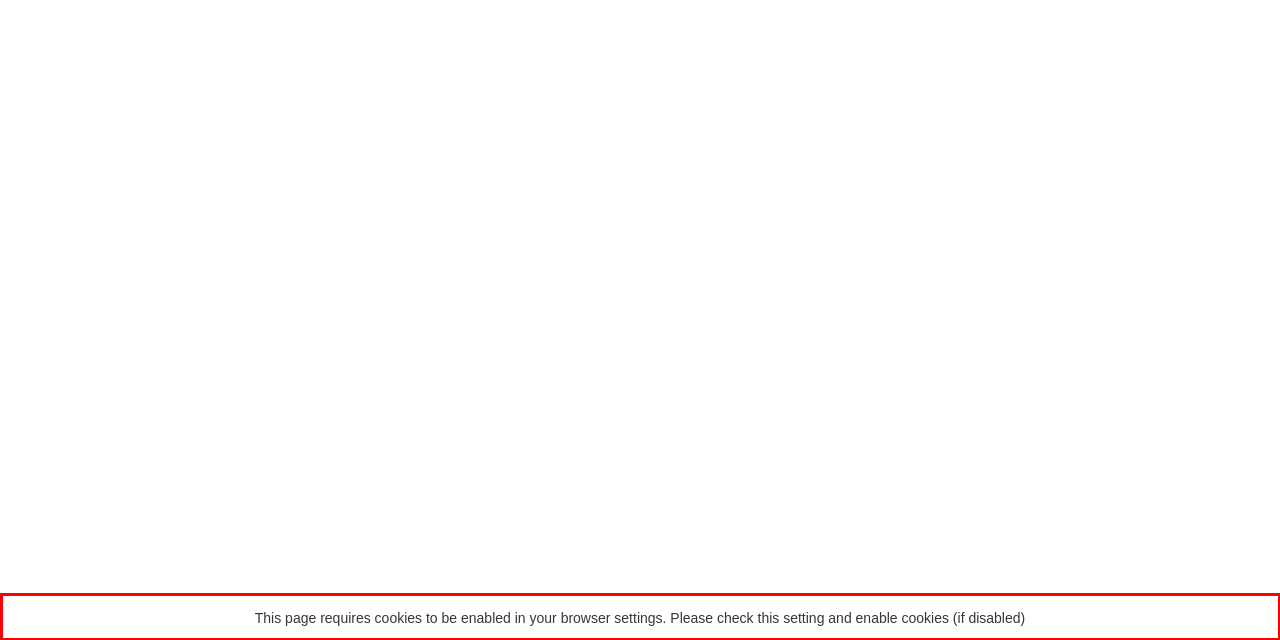Please analyze the provided webpage screenshot and perform OCR to extract the text content from the red rectangle bounding box.

This page requires cookies to be enabled in your browser settings. Please check this setting and enable cookies (if disabled)